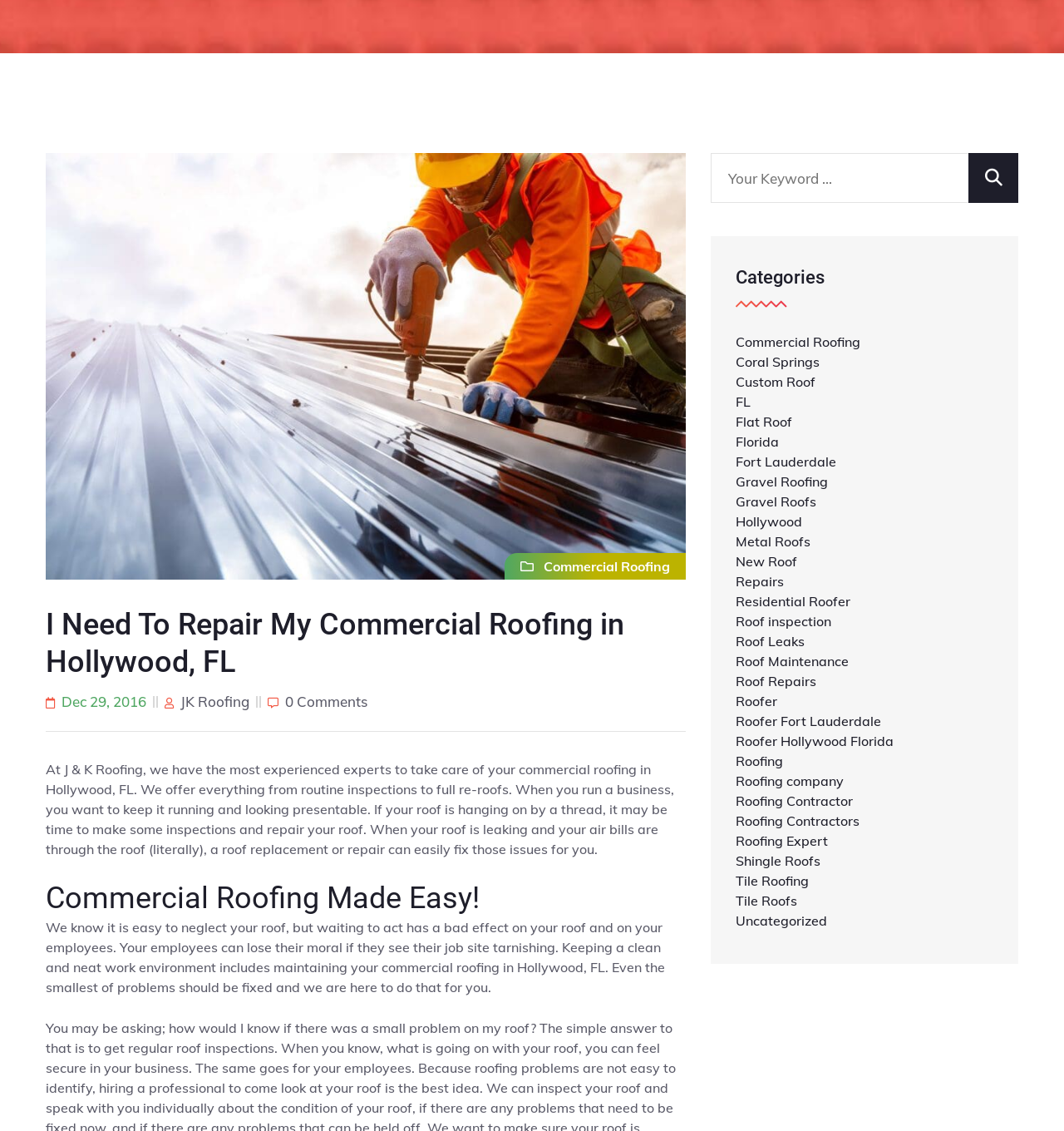Ascertain the bounding box coordinates for the UI element detailed here: "name="s" placeholder="Your Keyword ..."". The coordinates should be provided as [left, top, right, bottom] with each value being a float between 0 and 1.

[0.668, 0.135, 0.957, 0.179]